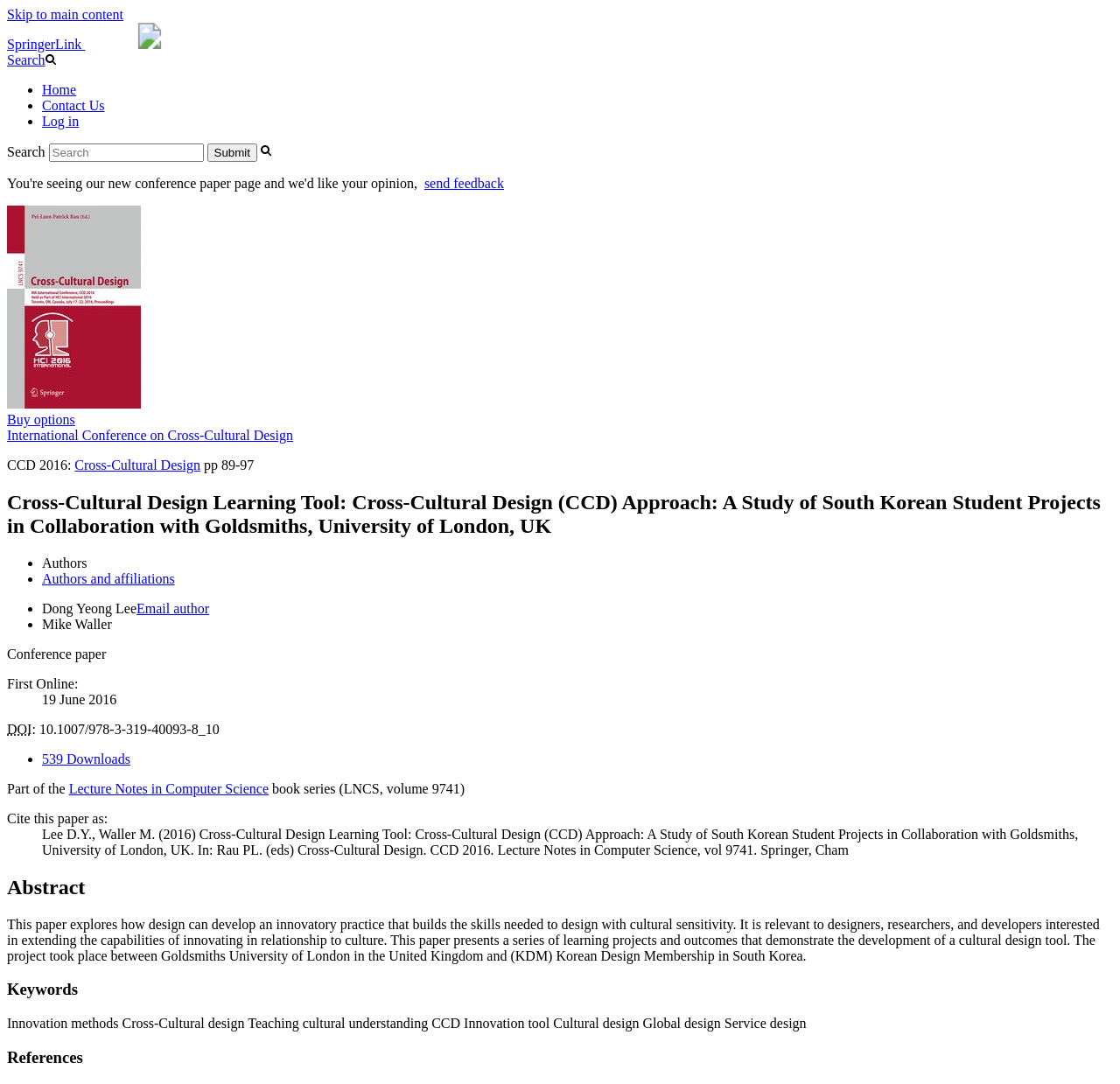What is the DOI of the paper?
Please describe in detail the information shown in the image to answer the question.

The DOI of the paper can be found in the section where it is mentioned as 'DOI: 10.1007/978-3-319-40093-8_10'.